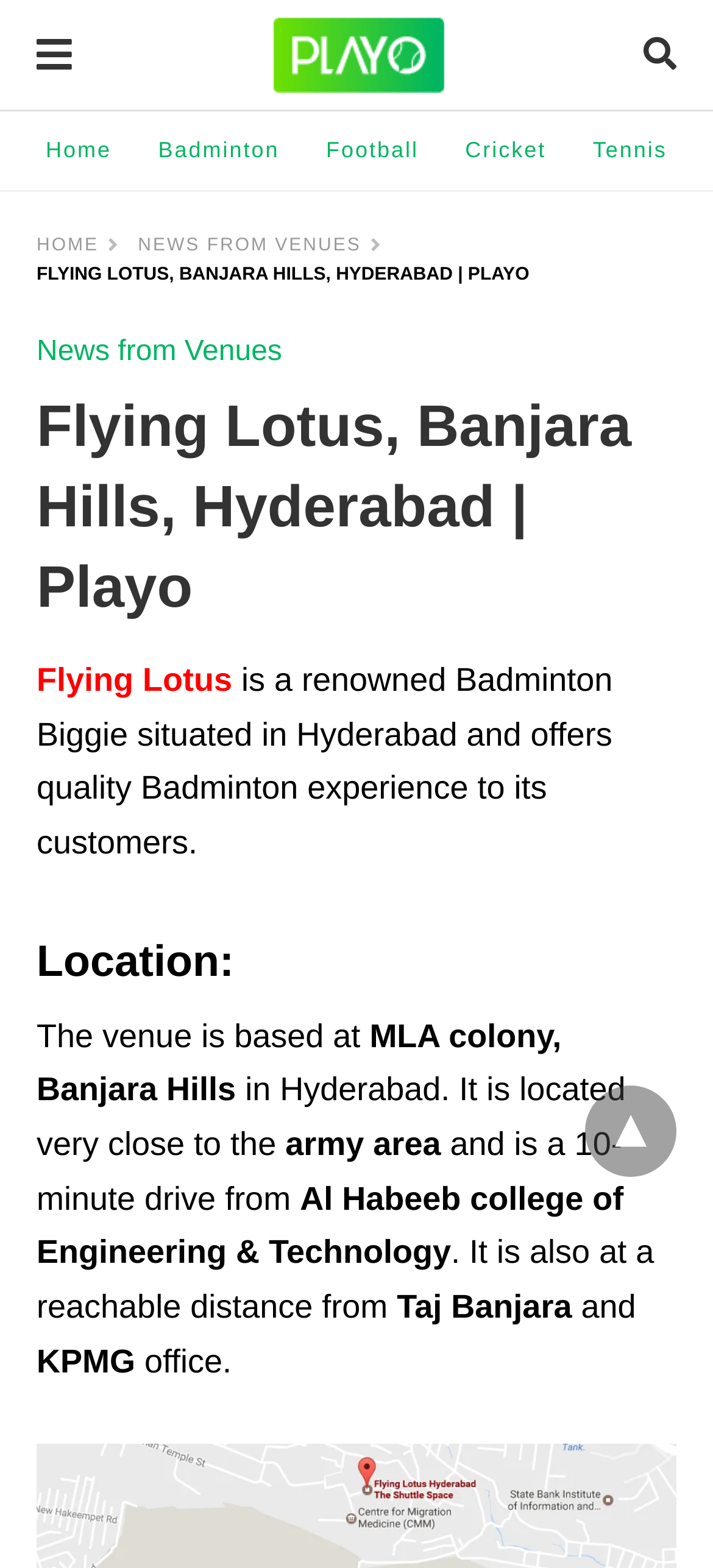Answer the question using only a single word or phrase: 
What is the distance from Al Habeeb college to the venue?

10-minute drive